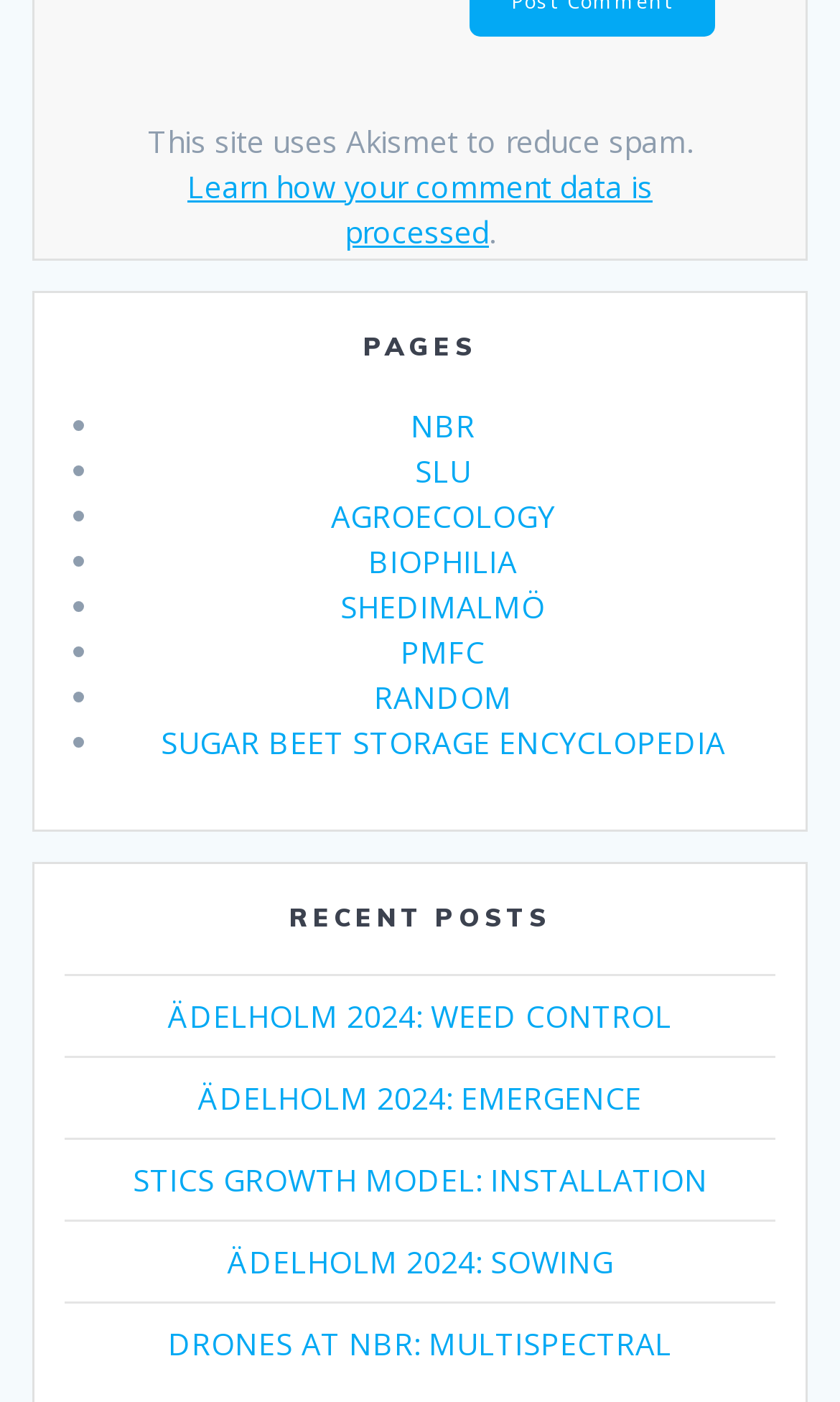Determine the bounding box coordinates of the area to click in order to meet this instruction: "Click on the link to learn how your comment data is processed".

[0.223, 0.119, 0.777, 0.18]